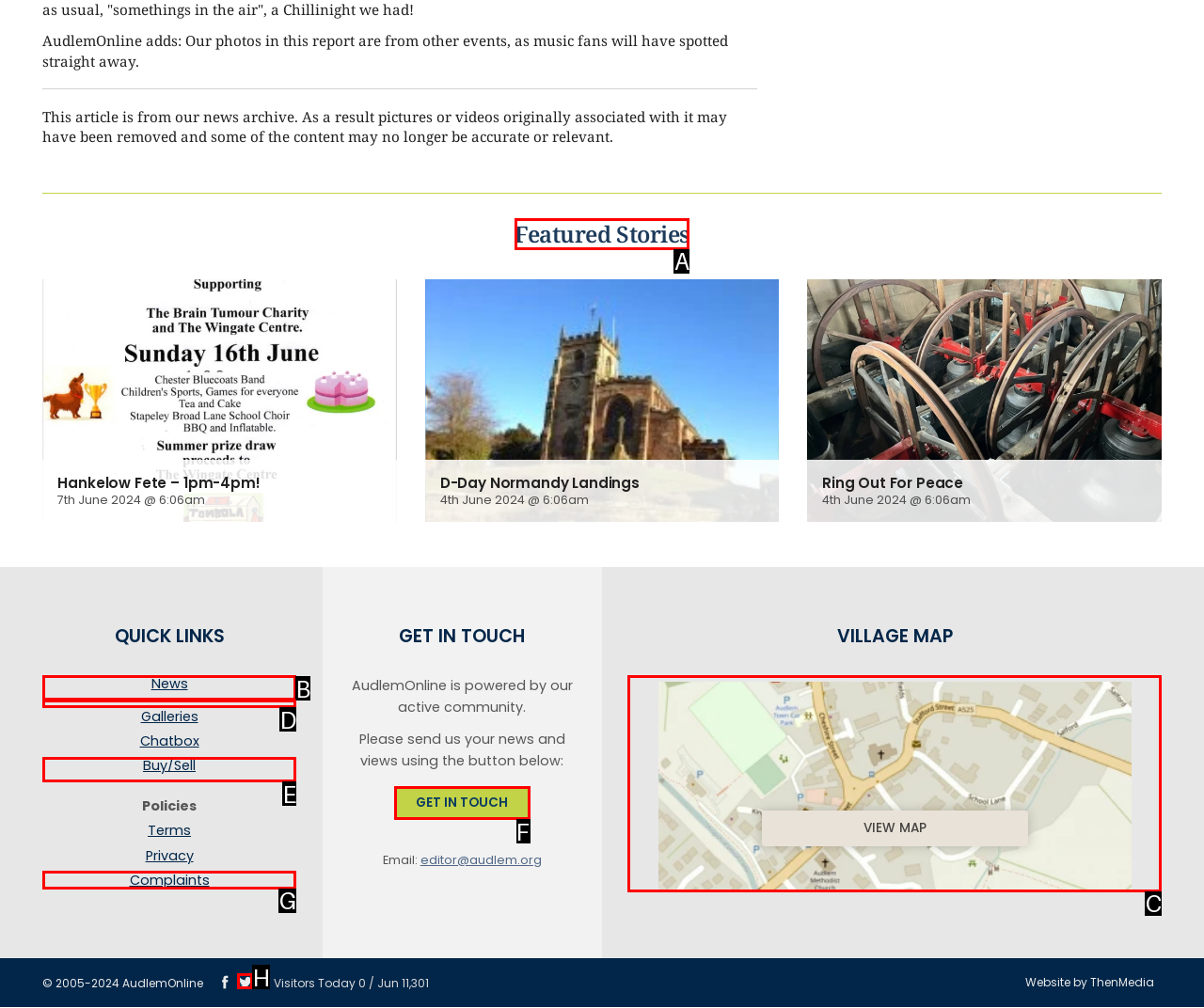Determine which letter corresponds to the UI element to click for this task: Contact Commspace via email
Respond with the letter from the available options.

None